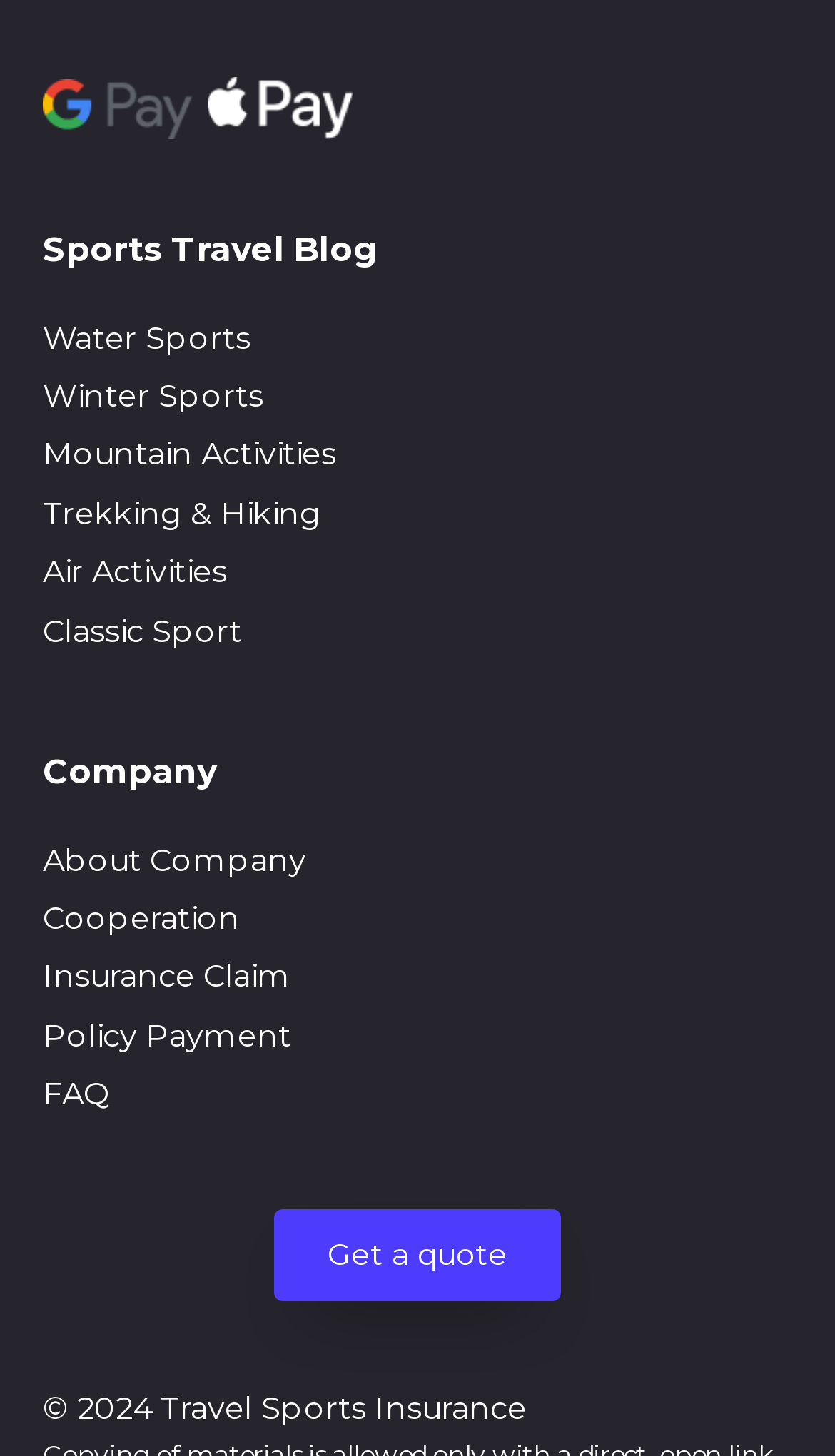Please identify the bounding box coordinates of the element's region that needs to be clicked to fulfill the following instruction: "Get a quote". The bounding box coordinates should consist of four float numbers between 0 and 1, i.e., [left, top, right, bottom].

[0.328, 0.831, 0.672, 0.893]